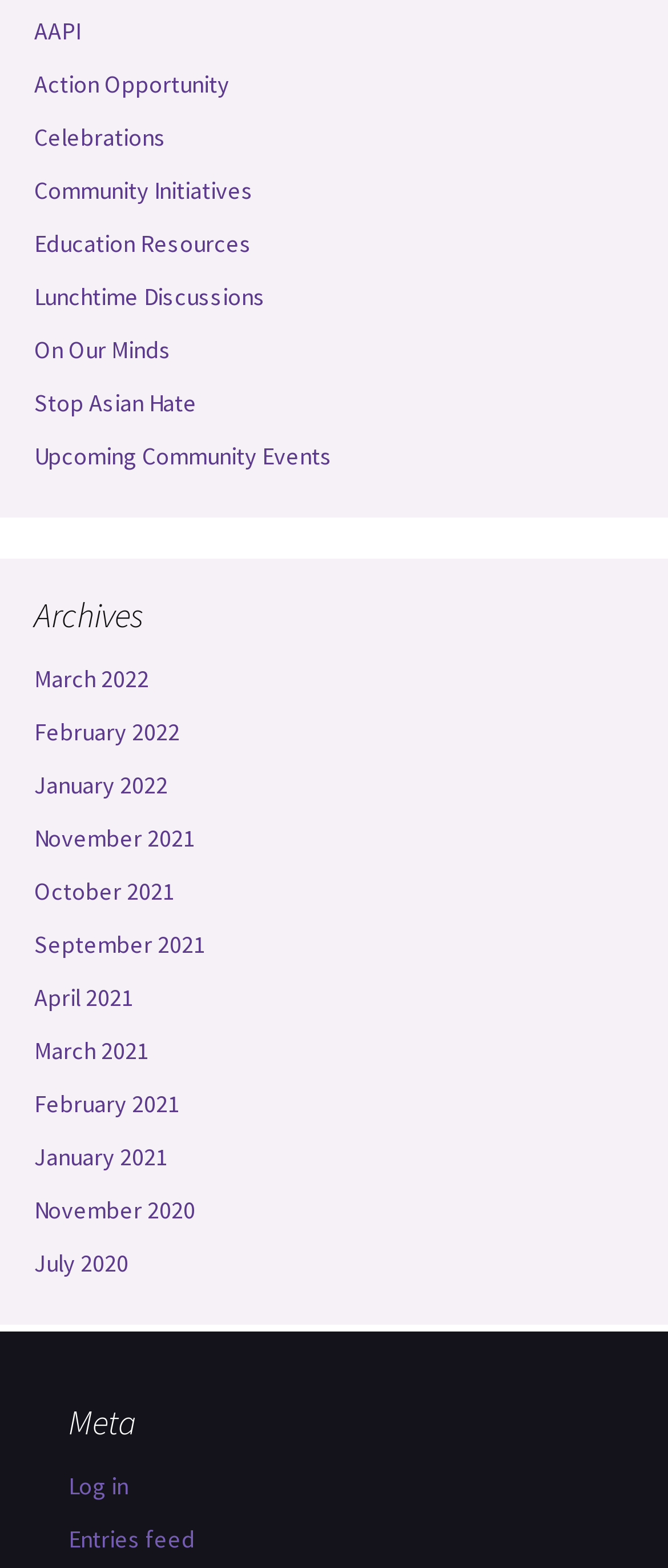Identify the bounding box coordinates for the UI element described as: "AAPI". The coordinates should be provided as four floats between 0 and 1: [left, top, right, bottom].

[0.051, 0.009, 0.121, 0.029]